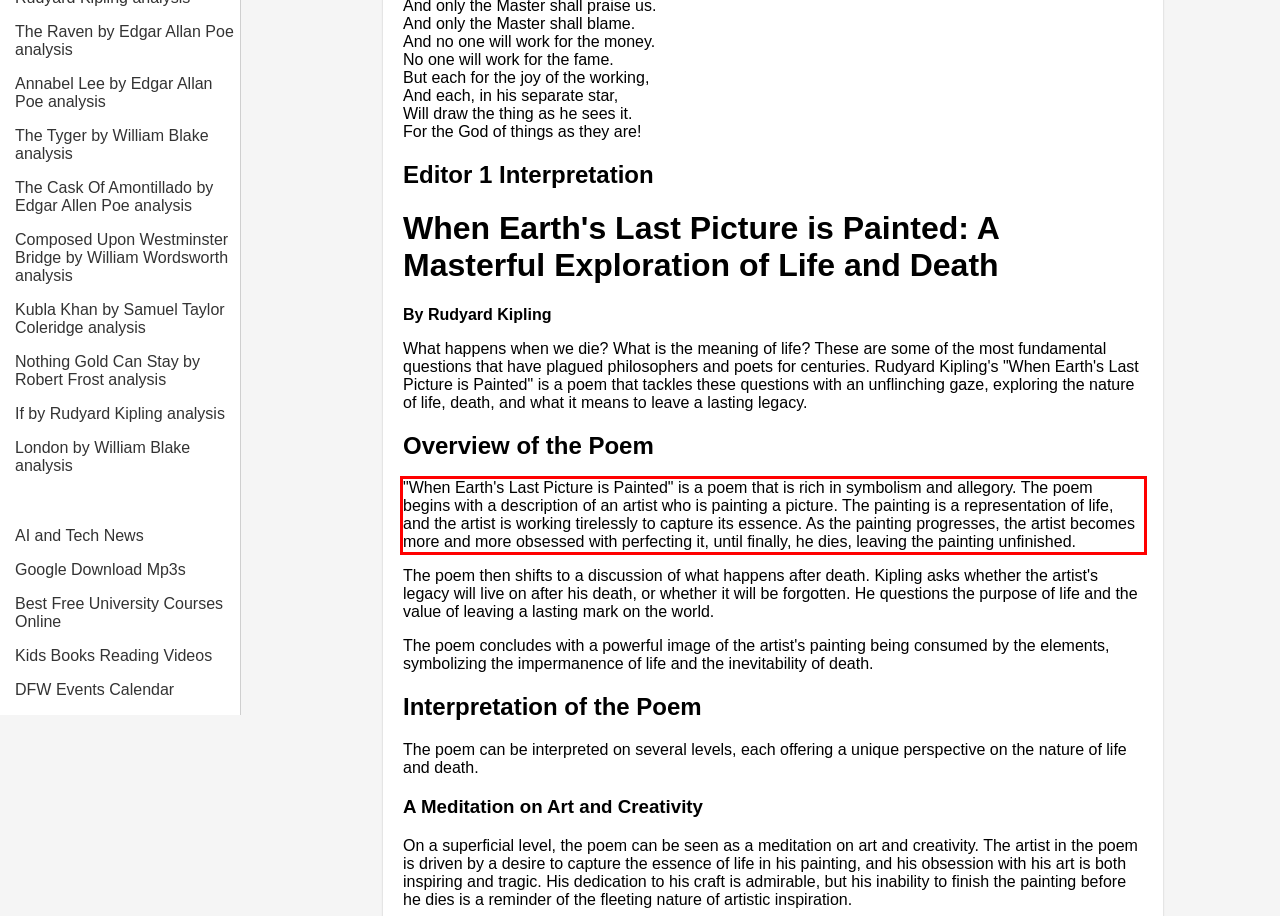You are provided with a screenshot of a webpage that includes a UI element enclosed in a red rectangle. Extract the text content inside this red rectangle.

"When Earth's Last Picture is Painted" is a poem that is rich in symbolism and allegory. The poem begins with a description of an artist who is painting a picture. The painting is a representation of life, and the artist is working tirelessly to capture its essence. As the painting progresses, the artist becomes more and more obsessed with perfecting it, until finally, he dies, leaving the painting unfinished.